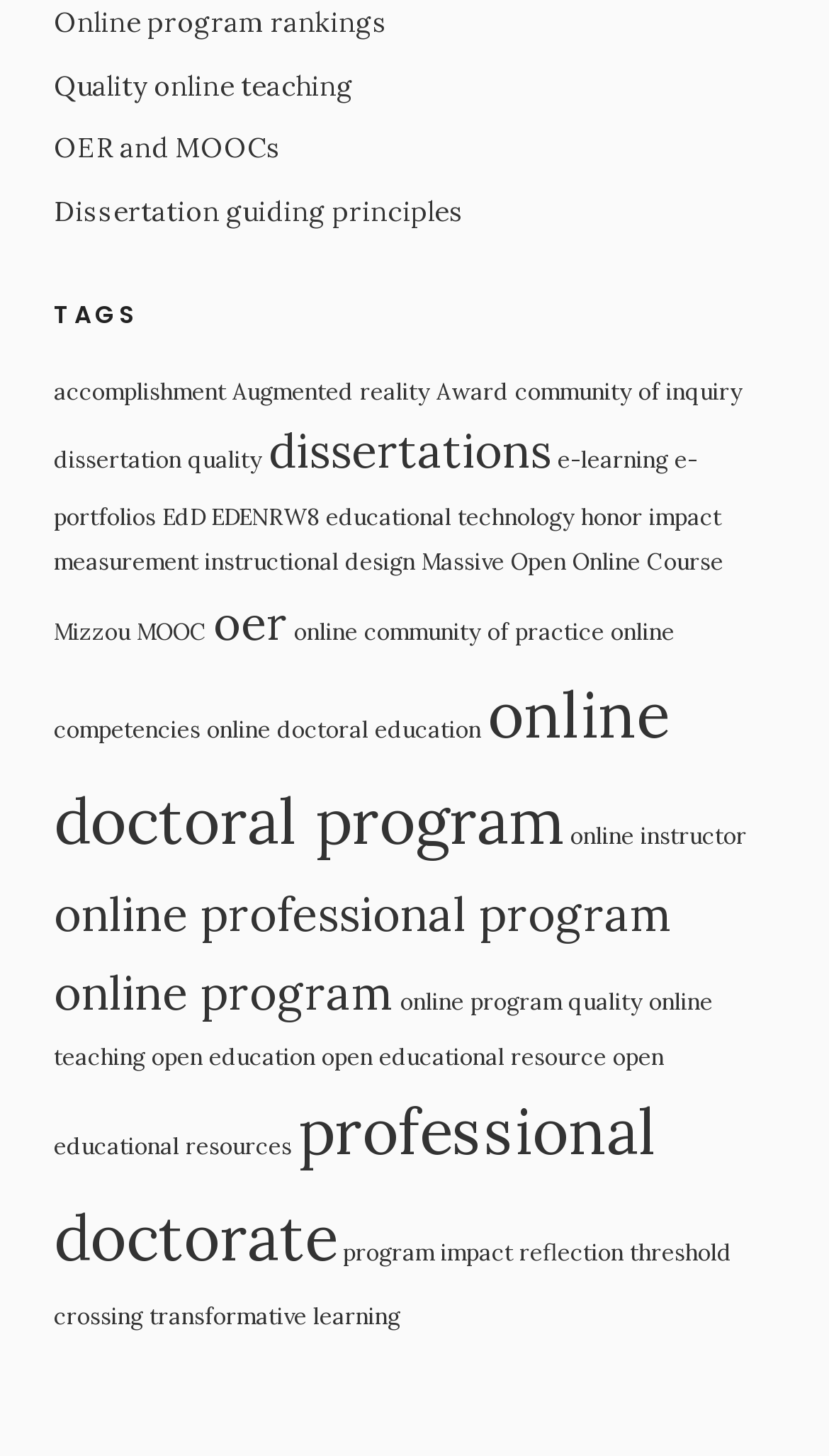Please pinpoint the bounding box coordinates for the region I should click to adhere to this instruction: "View 'TAGS'".

[0.065, 0.206, 0.935, 0.229]